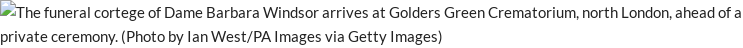When did Dame Barbara Windsor pass away?
Based on the screenshot, answer the question with a single word or phrase.

December 2020